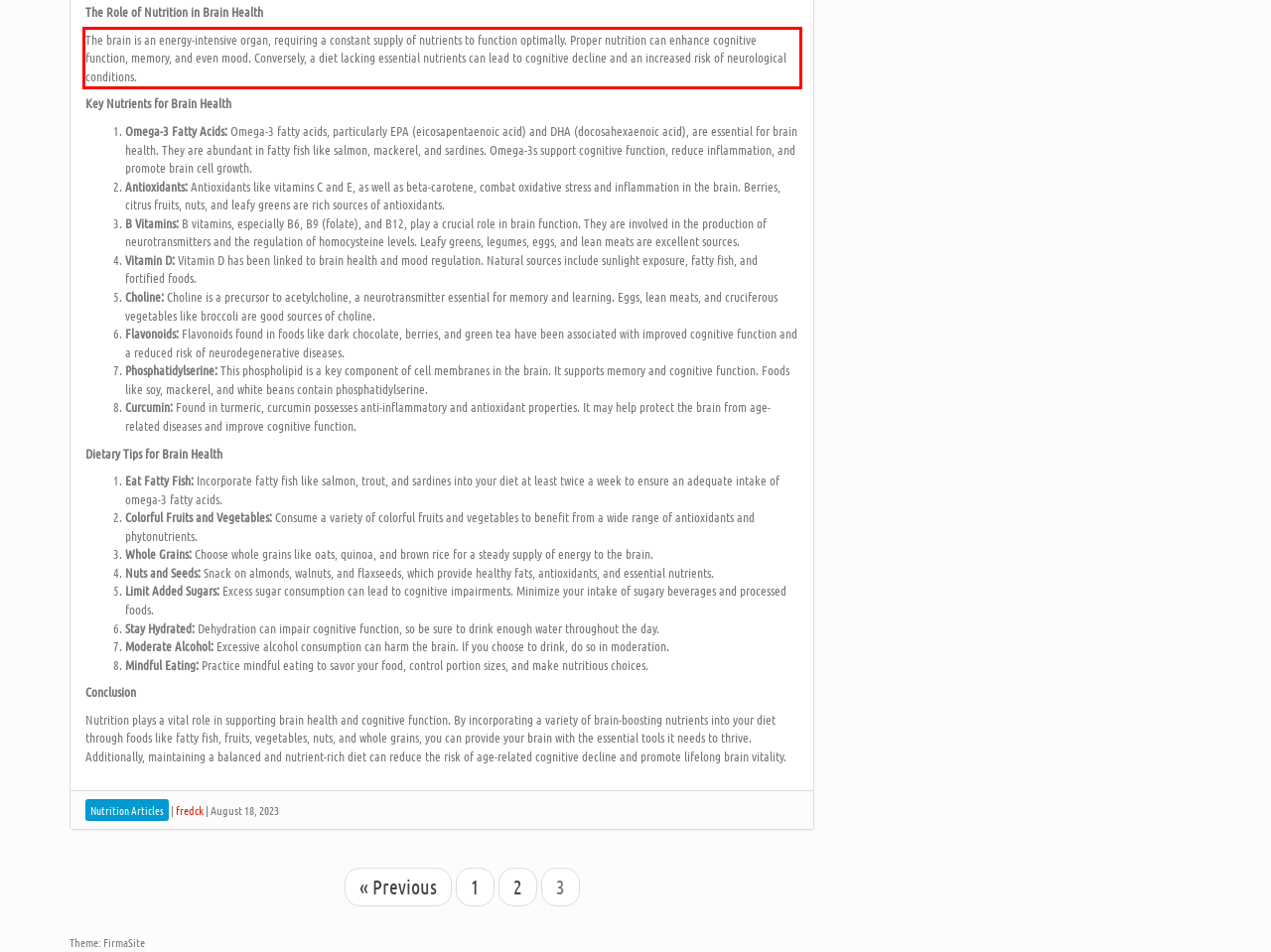Identify the text inside the red bounding box in the provided webpage screenshot and transcribe it.

The brain is an energy-intensive organ, requiring a constant supply of nutrients to function optimally. Proper nutrition can enhance cognitive function, memory, and even mood. Conversely, a diet lacking essential nutrients can lead to cognitive decline and an increased risk of neurological conditions.